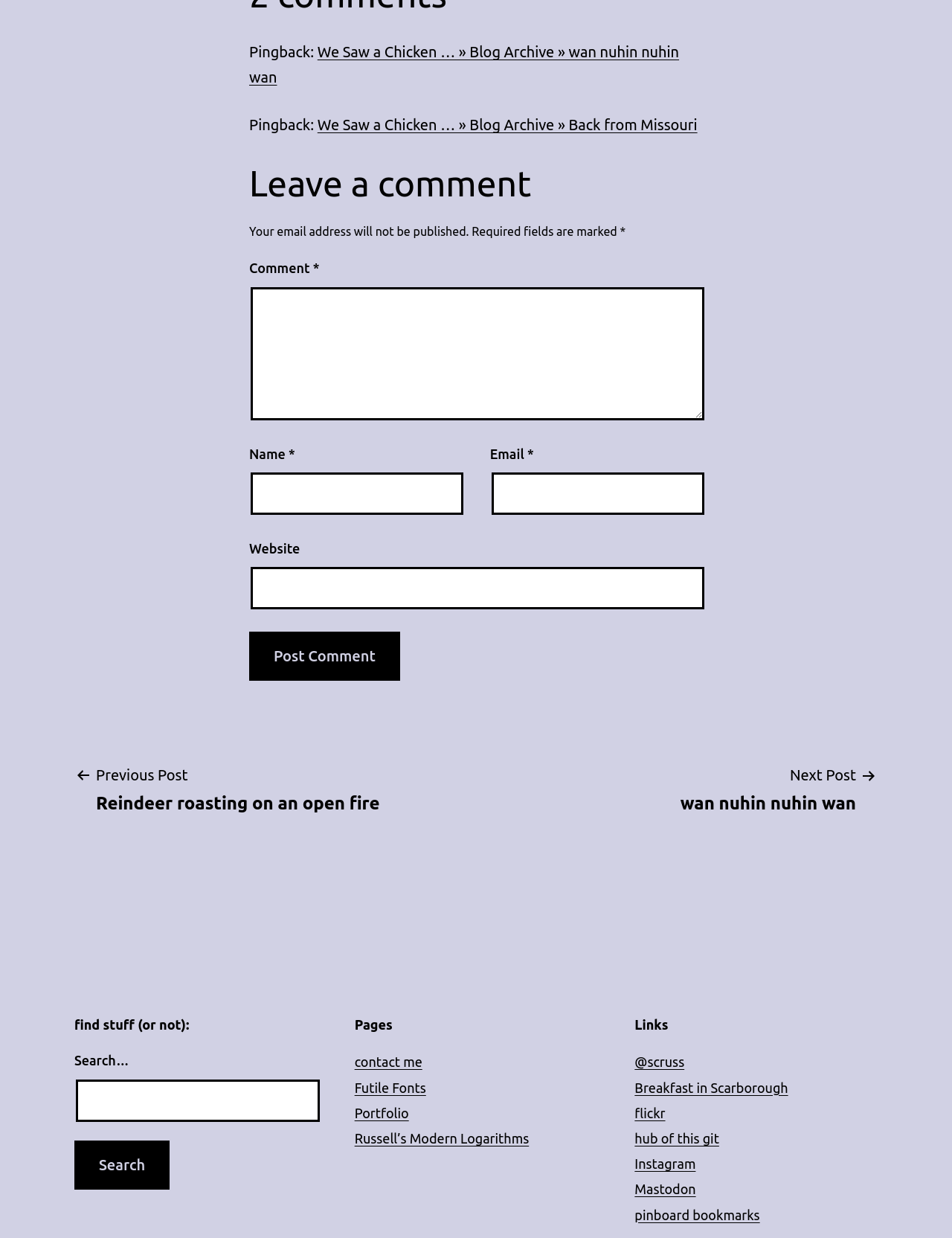Analyze the image and provide a detailed answer to the question: What is the purpose of the textbox with label 'Comment'?

The textbox with label 'Comment' is located below the 'Leave a comment' heading, indicating that it is used to input a comment. The presence of required fields marked with '*' and the 'Post Comment' button nearby further supports this conclusion.